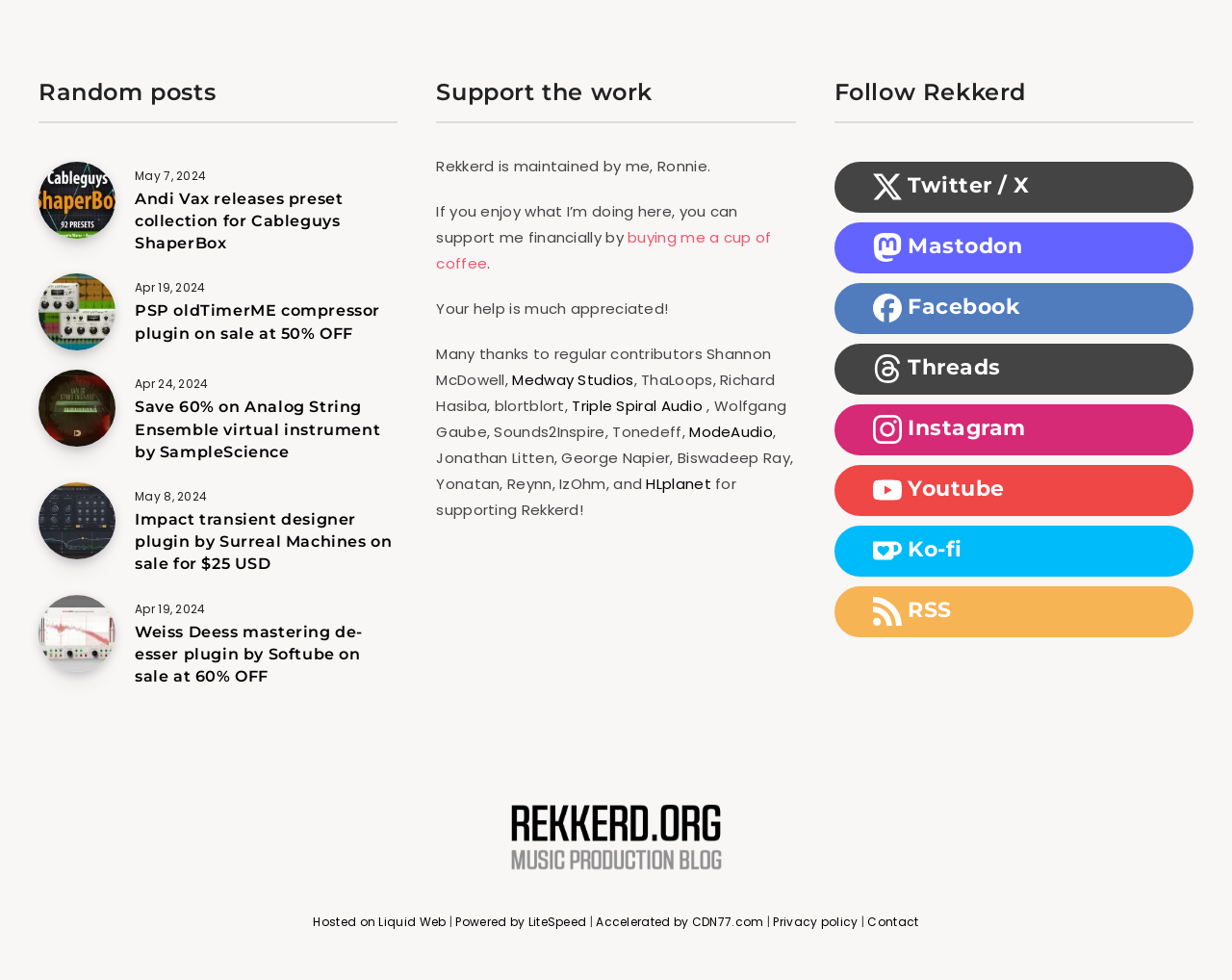Find the bounding box coordinates for the element that must be clicked to complete the instruction: "Contact the website administrator". The coordinates should be four float numbers between 0 and 1, indicated as [left, top, right, bottom].

[0.704, 0.932, 0.746, 0.951]